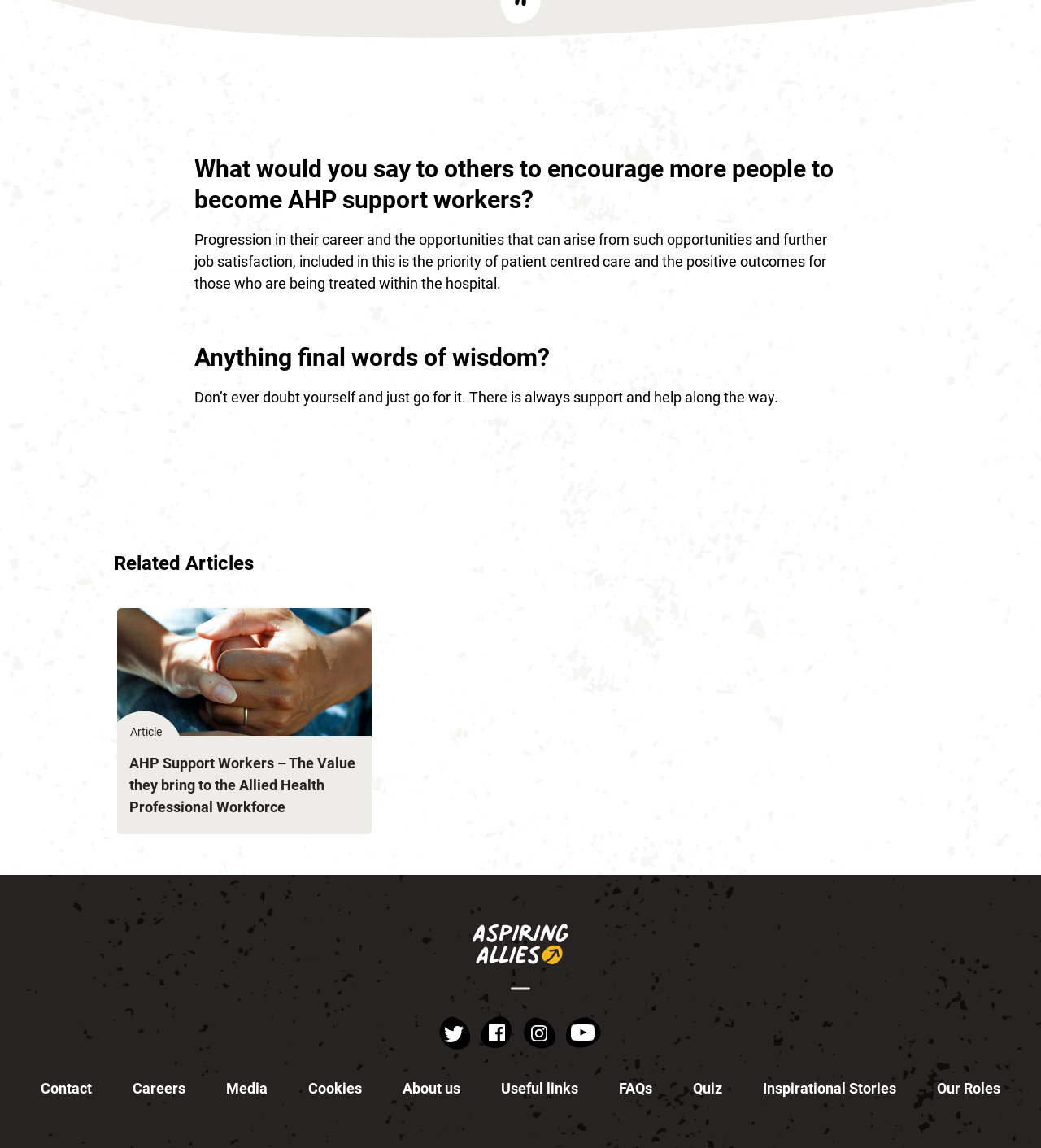Please determine the bounding box coordinates for the UI element described as: "Quiz".

[0.666, 0.938, 0.694, 0.957]